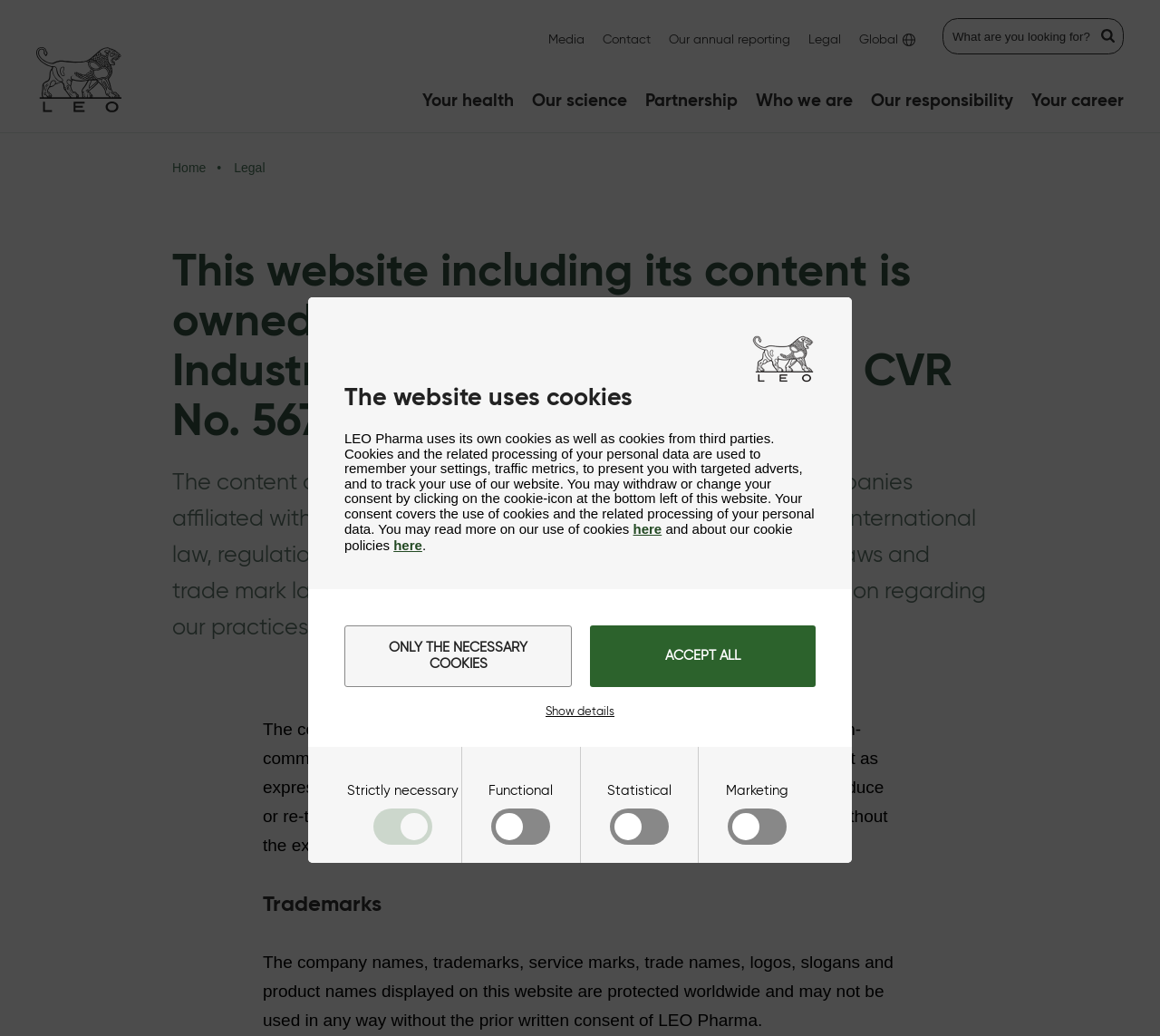Identify the bounding box for the given UI element using the description provided. Coordinates should be in the format (top-left x, top-left y, bottom-right x, bottom-right y) and must be between 0 and 1. Here is the description: Only the necessary cookies

[0.297, 0.604, 0.493, 0.663]